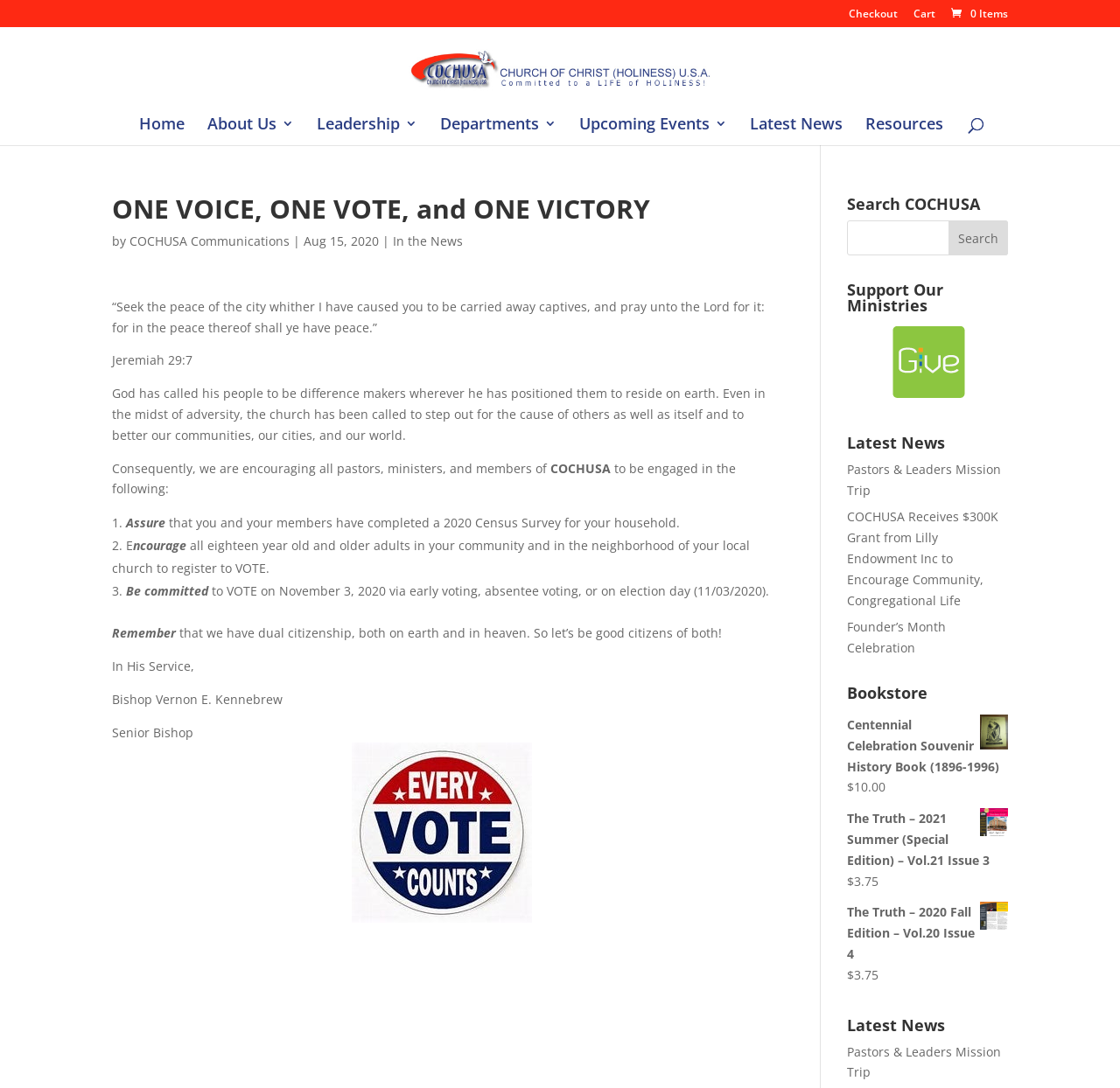Provide the bounding box for the UI element matching this description: "Departments".

[0.393, 0.108, 0.496, 0.133]